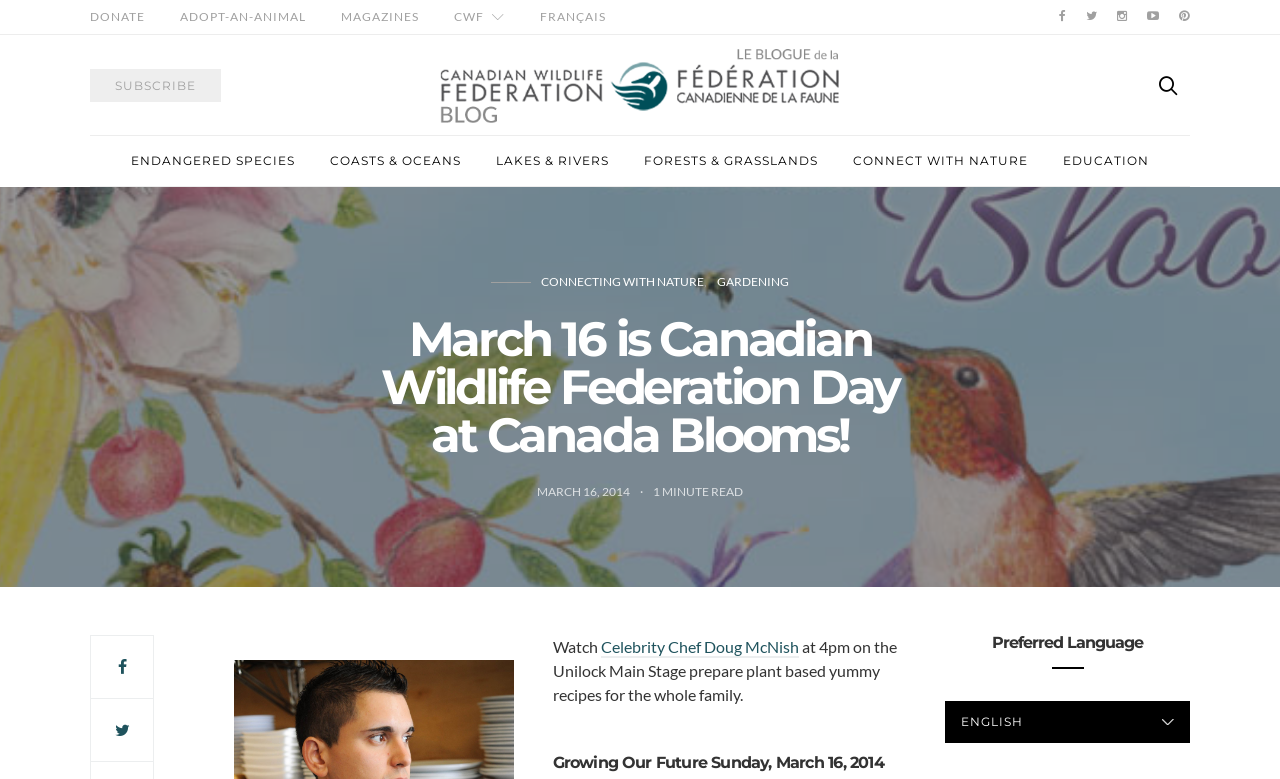Give a detailed account of the webpage, highlighting key information.

The webpage is dedicated to the Canadian Wildlife Federation Day at Canada Blooms, which is celebrated on March 16. At the top of the page, there are several links, including "DONATE", "ADOPT-AN-ANIMAL", "MAGAZINES", and "CWF", which are positioned horizontally across the page. To the right of these links, there are social media icons, including Facebook, Twitter, Instagram, and LinkedIn.

Below these links, there is a prominent heading that reads "March 16 is Canadian Wildlife Federation Day at Canada Blooms!" in a large font size. Underneath this heading, there are several links to different topics, including "ENDANGERED SPECIES", "COASTS & OCEANS", "LAKES & RIVERS", "FORESTS & GRASSLANDS", "CONNECT WITH NATURE", and "EDUCATION". These links are arranged in a horizontal row, with each link positioned below the previous one.

To the right of these links, there is a section that appears to be a blog post or article. The post is titled "Growing Our Future" and is dated Sunday, March 16, 2014. The post includes a brief summary, which reads "Watch Celebrity Chef Doug McNish at 4pm on the Unilock Main Stage prepare plant-based yummy recipes for the whole family." Below the summary, there is a "Watch" button.

At the bottom of the page, there is a section that allows users to choose their preferred language. The section includes a dropdown menu with several language options.